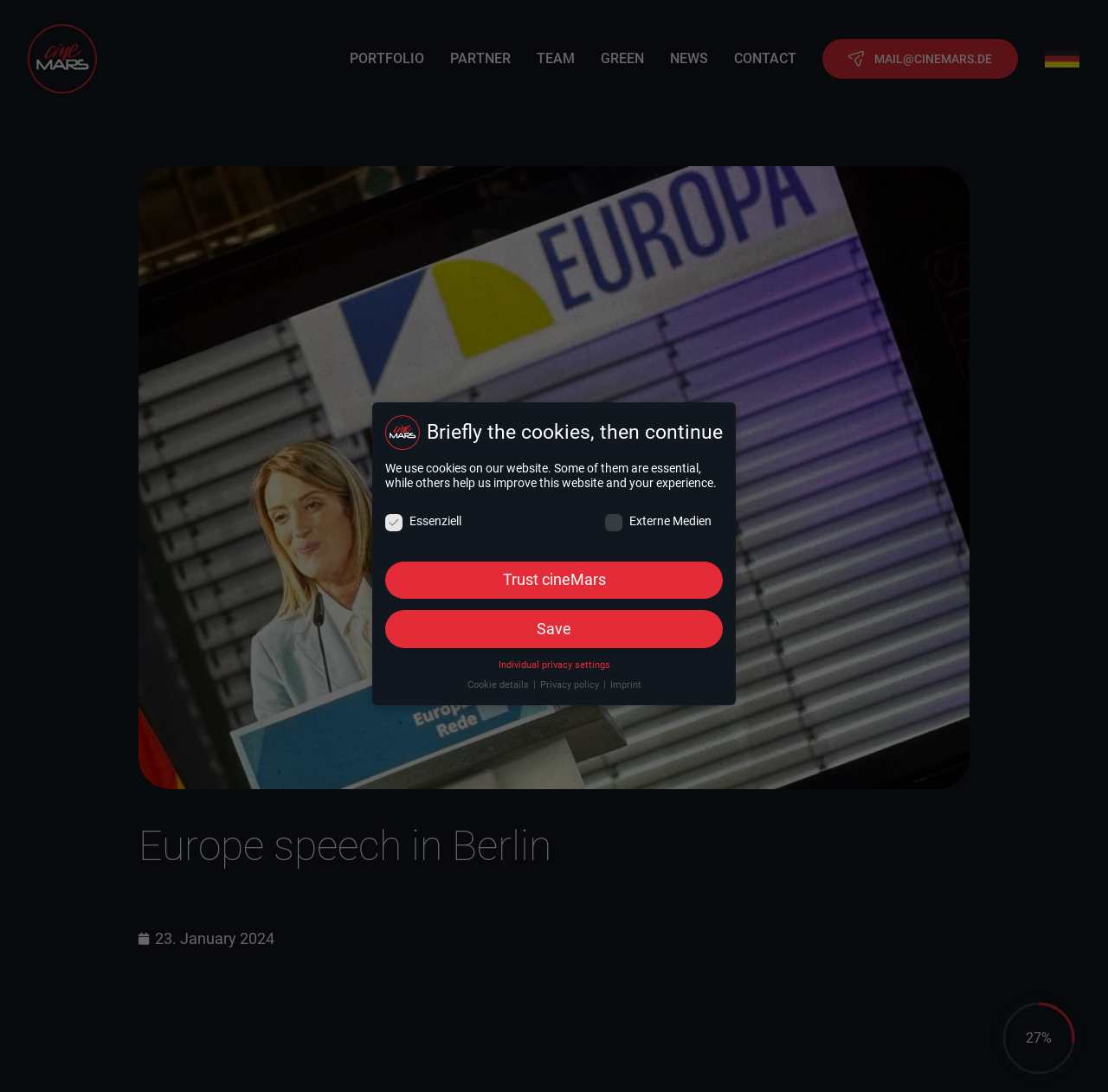Determine the bounding box coordinates for the region that must be clicked to execute the following instruction: "Switch to the German language".

[0.943, 0.046, 0.974, 0.063]